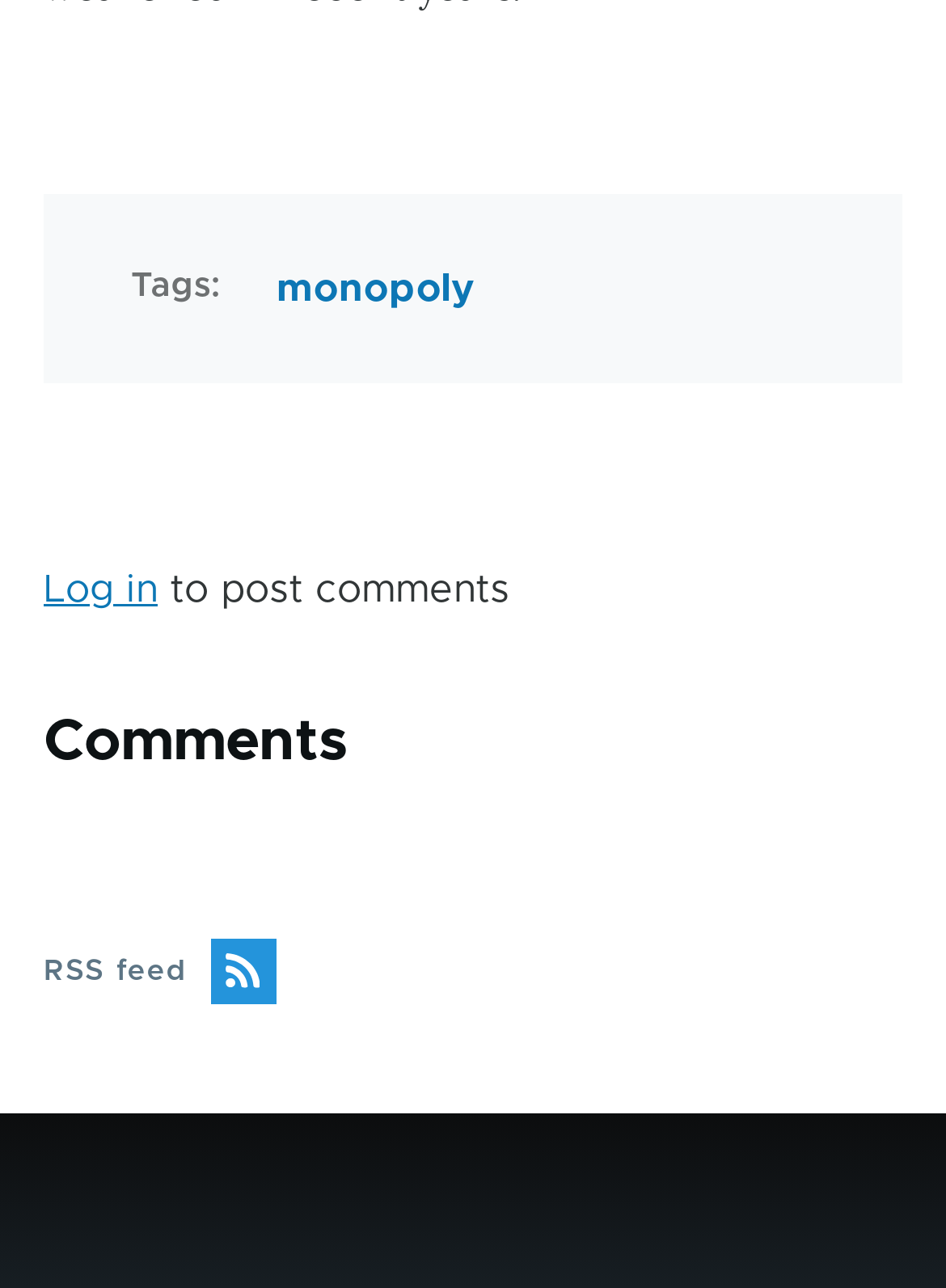What is the section below the 'Comments' heading?
Please provide a detailed and comprehensive answer to the question.

The section below the 'Comments' heading is a complementary section, which is a type of section that provides additional information or resources, as indicated by its bounding box coordinates [0.046, 0.729, 0.954, 0.78] and its location below the 'Comments' heading.